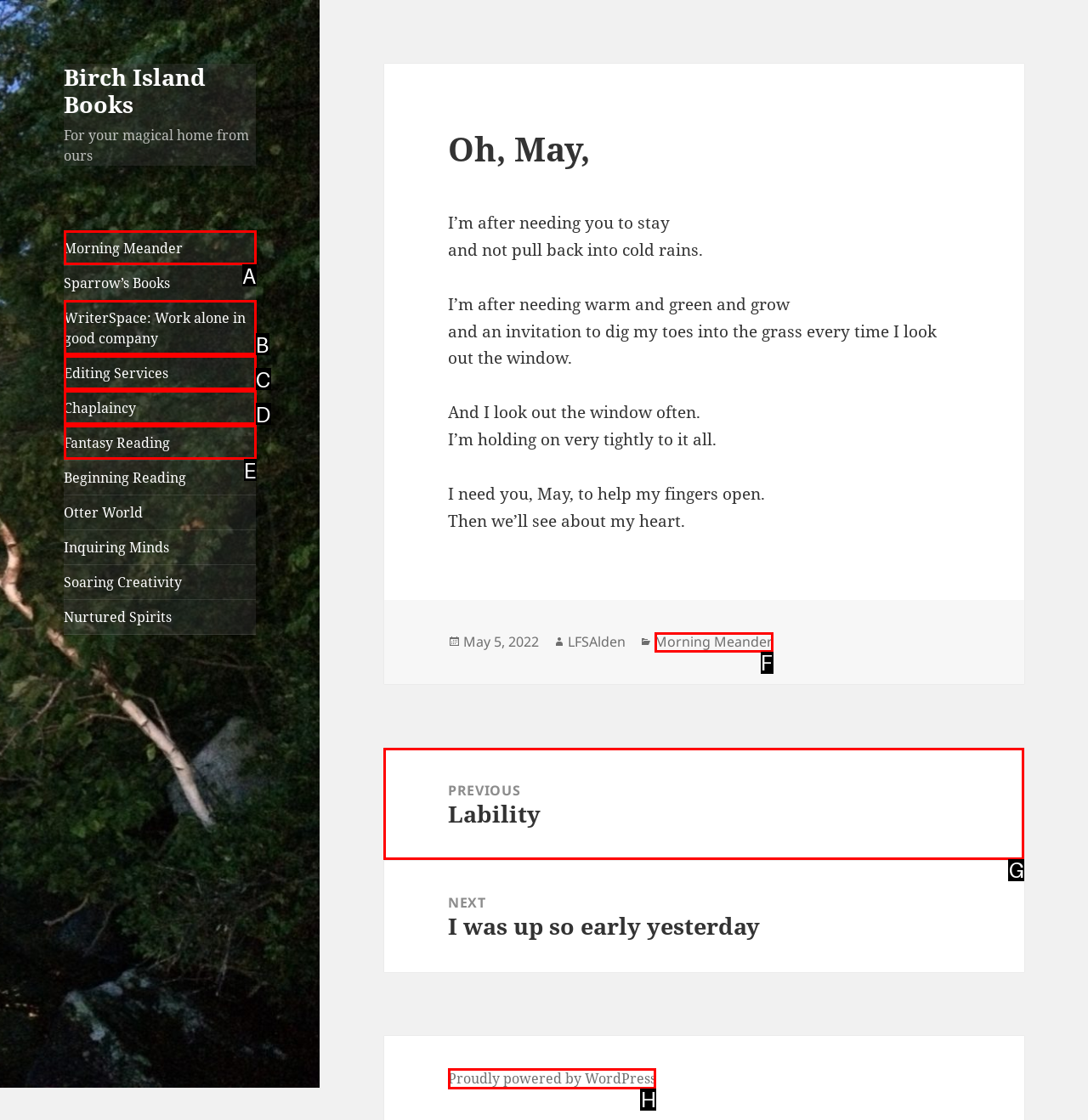Tell me which letter I should select to achieve the following goal: Check the website powered by WordPress
Answer with the corresponding letter from the provided options directly.

H